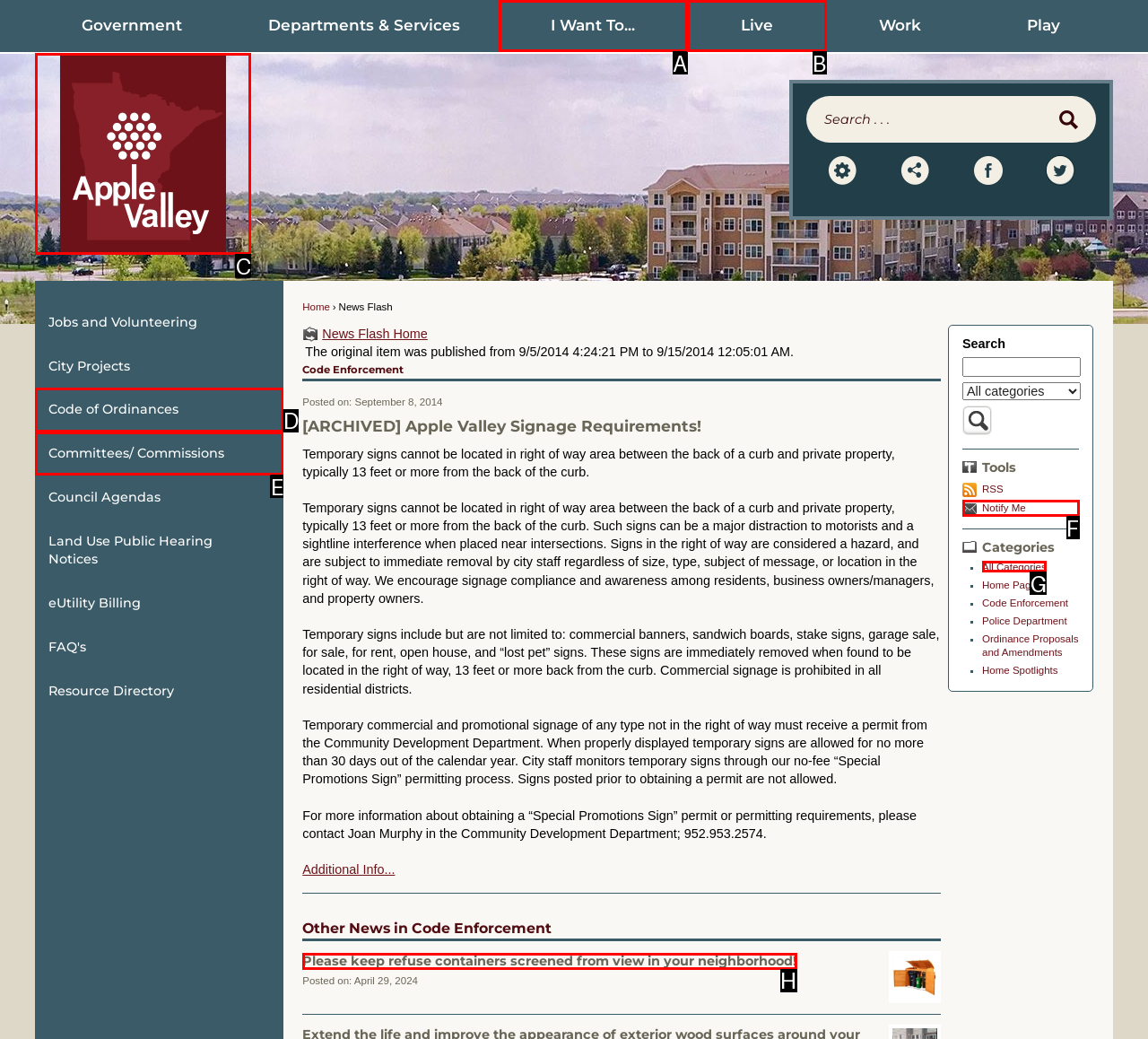Given the description: alt="Click to Home", select the HTML element that best matches it. Reply with the letter of your chosen option.

C